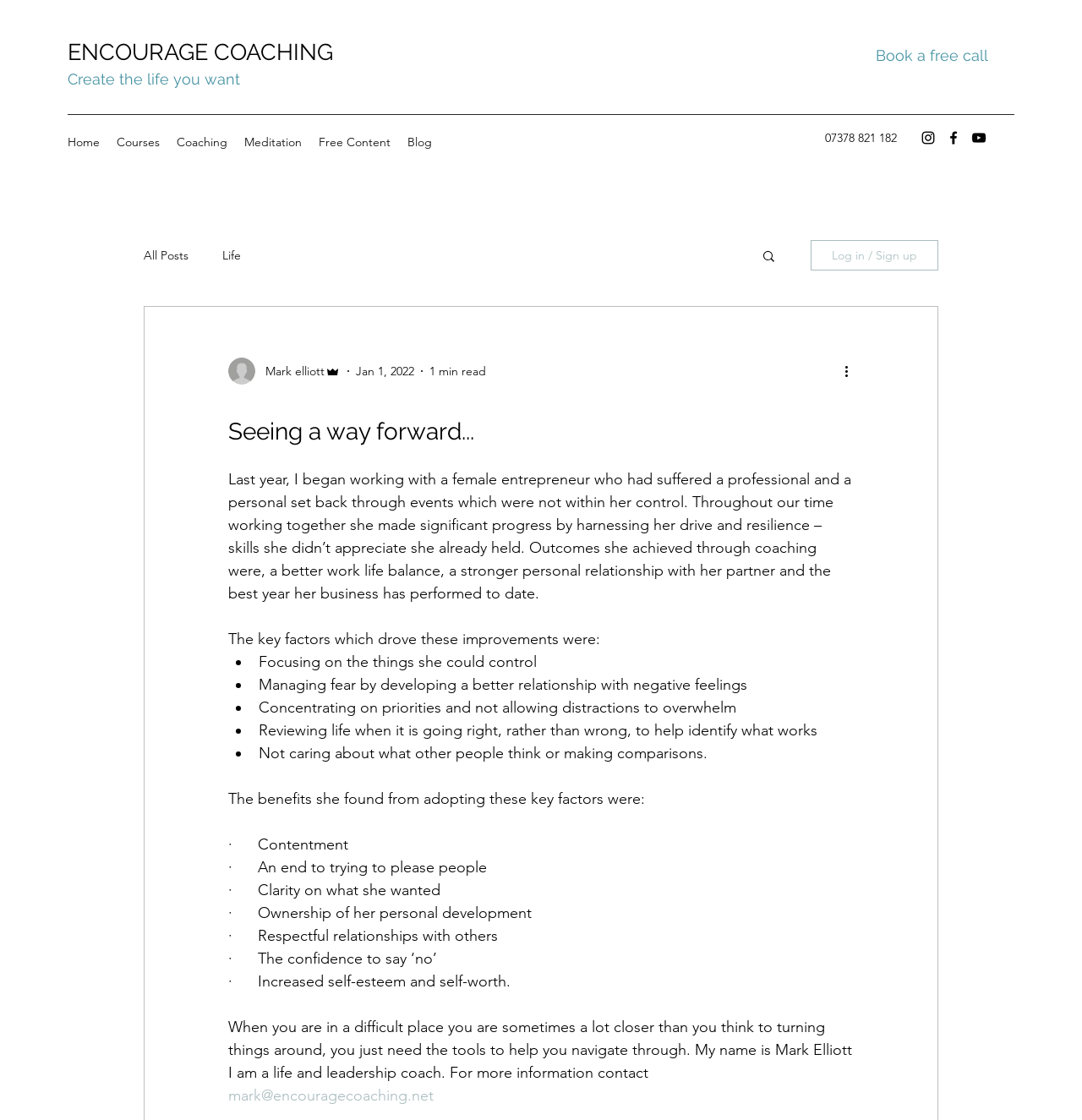What is the name of the life and leadership coach?
Please provide a comprehensive answer based on the details in the screenshot.

The answer can be found in the article section of the webpage, where the coach introduces himself as 'My name is Mark Elliott I am a life and leadership coach.'